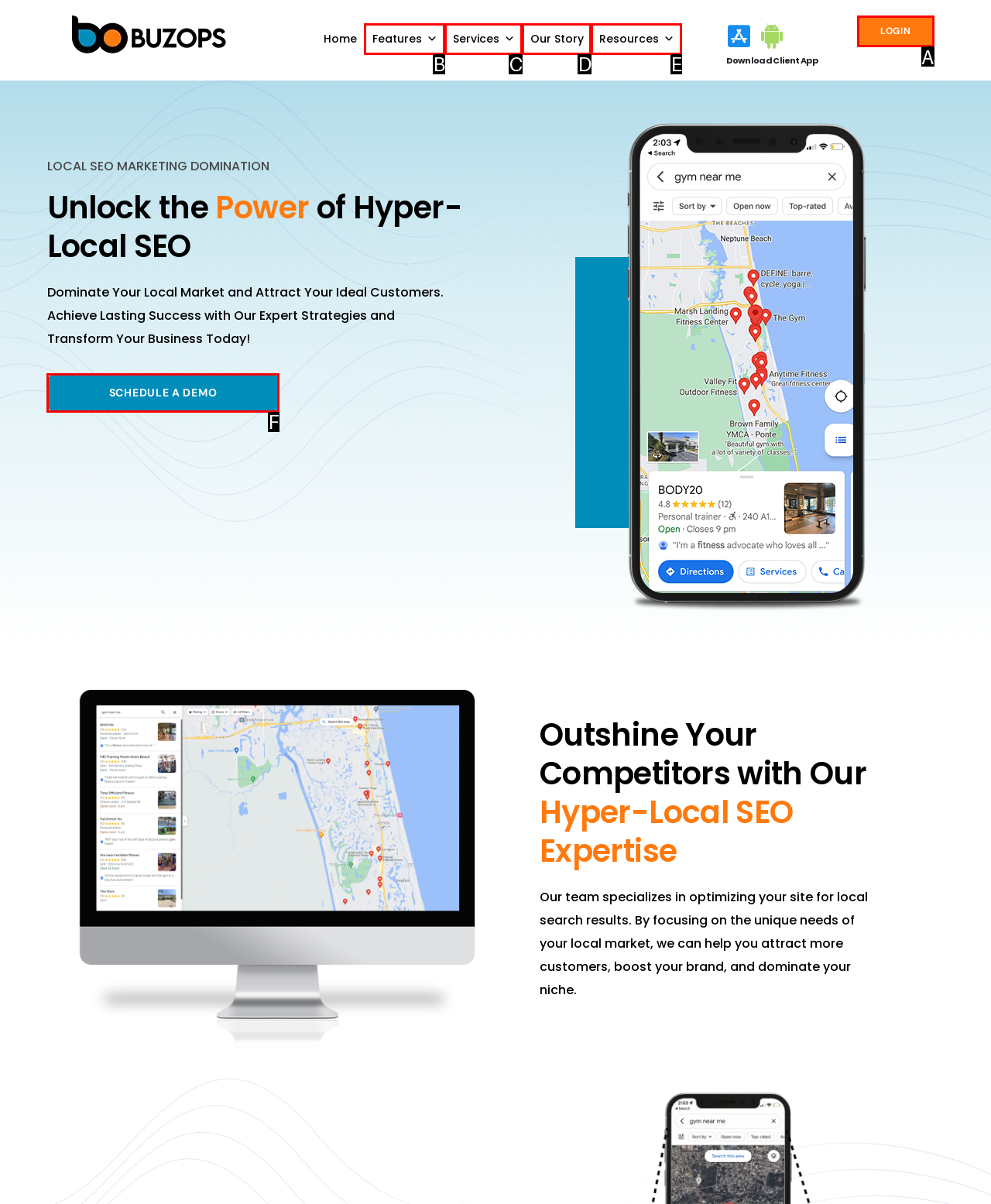Find the option that best fits the description: Schedule a demo. Answer with the letter of the option.

F